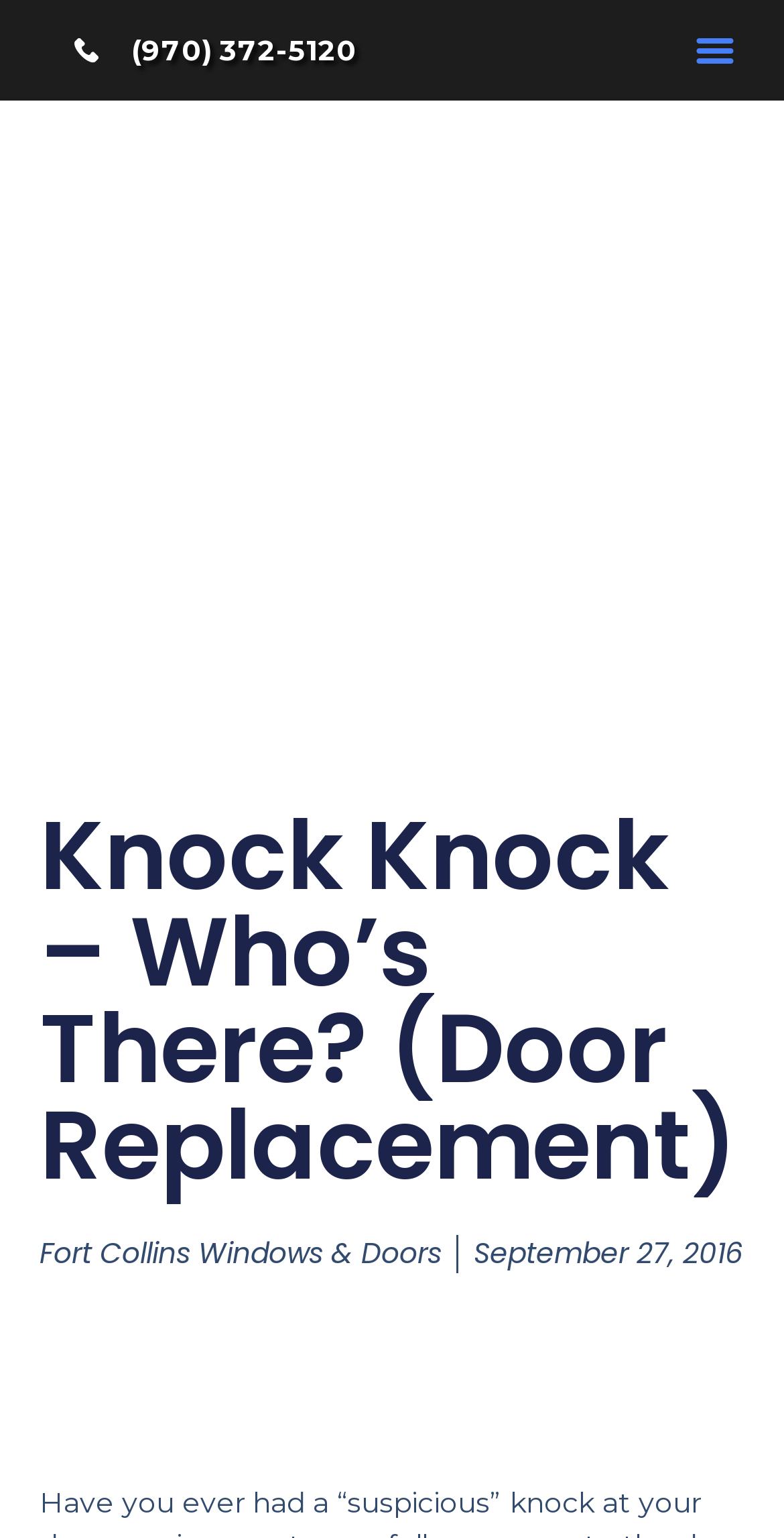Identify and provide the text of the main header on the webpage.

Knock Knock – Who’s There? (Door Replacement)